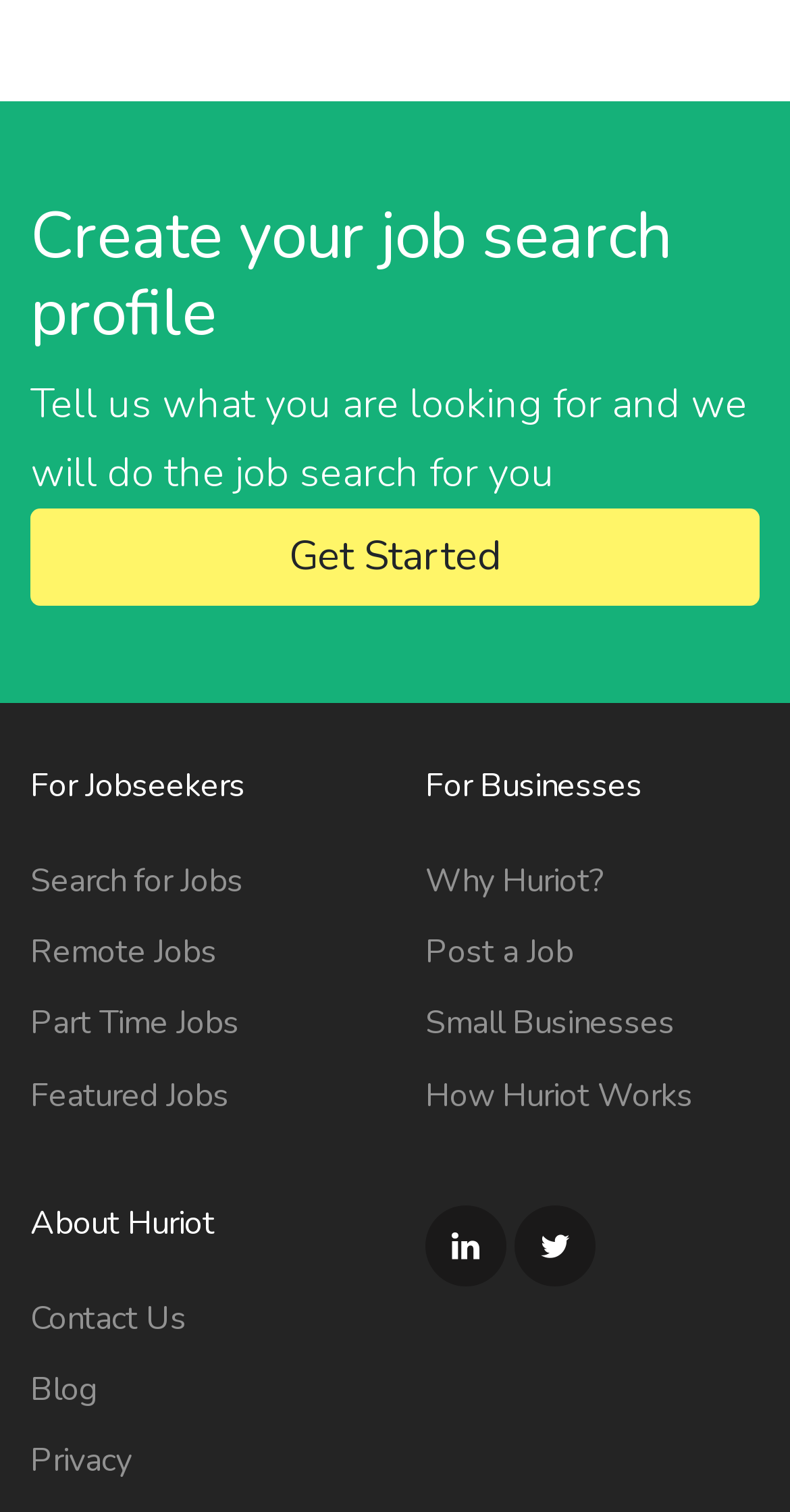Please specify the bounding box coordinates of the area that should be clicked to accomplish the following instruction: "Get Started". The coordinates should consist of four float numbers between 0 and 1, i.e., [left, top, right, bottom].

[0.038, 0.336, 0.962, 0.4]